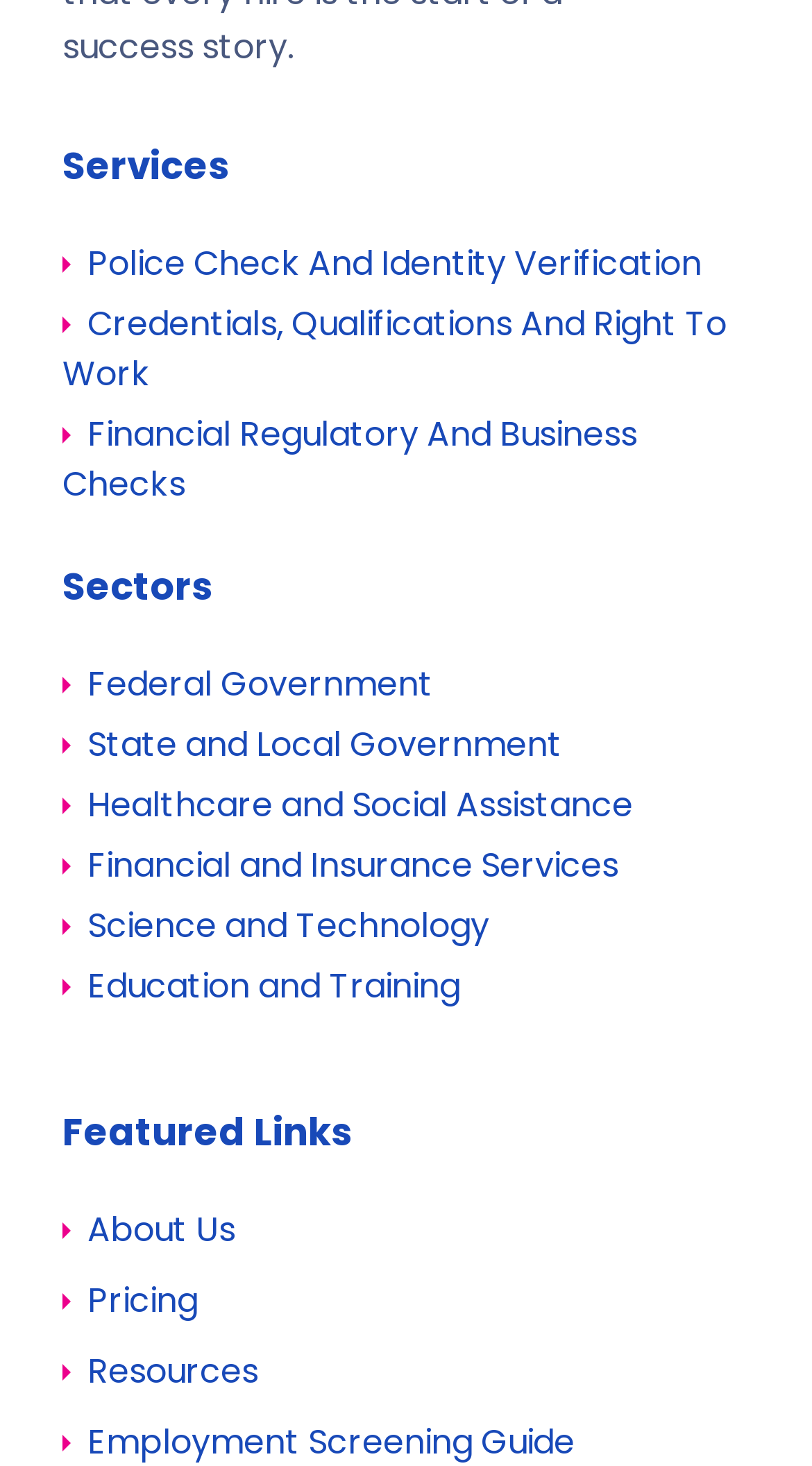How many sectors are listed in the footer?
Look at the screenshot and respond with one word or a short phrase.

7